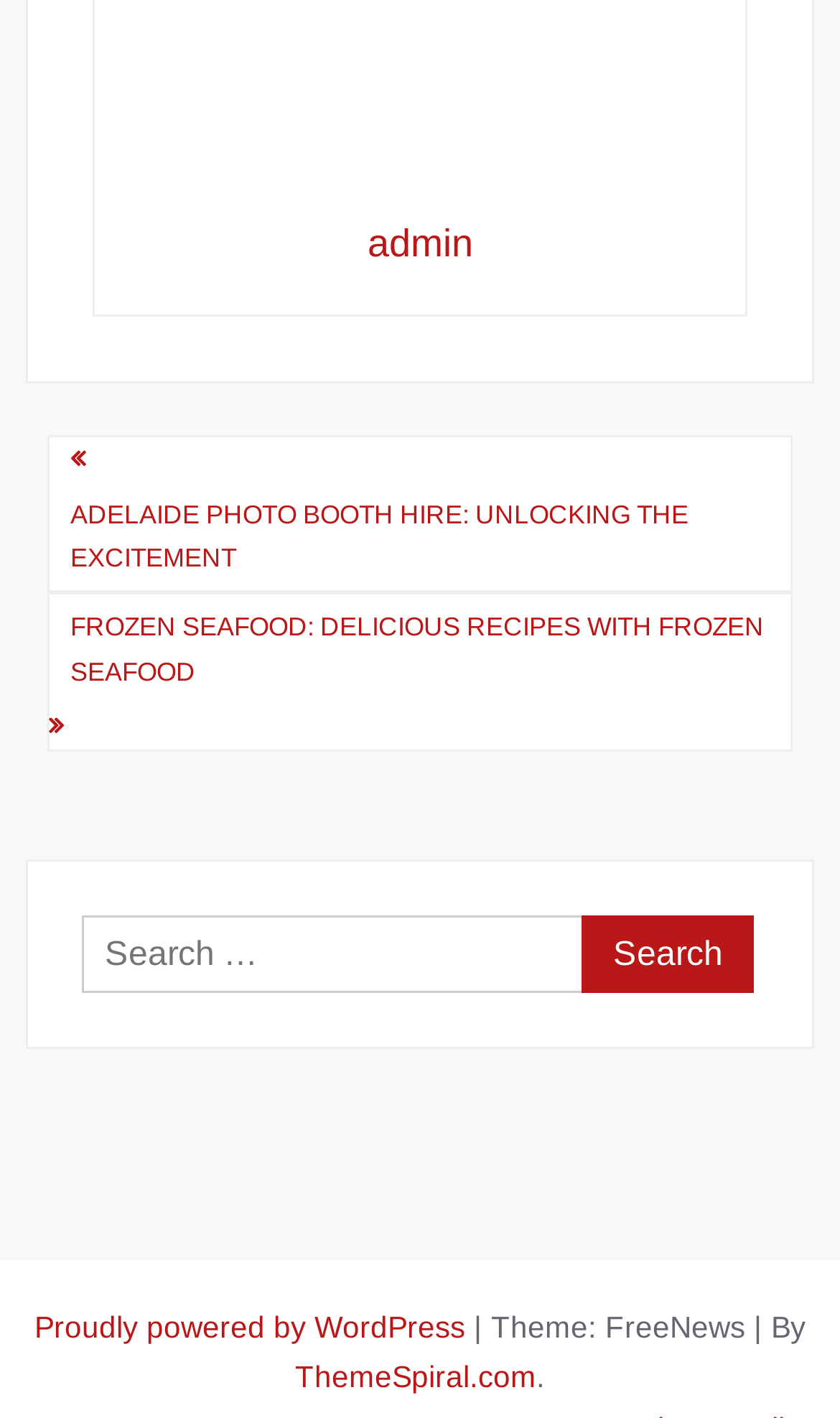Given the content of the image, can you provide a detailed answer to the question?
What is the theme of the website?

I found the text 'Theme: FreeNews' at the bottom of the webpage, which indicates the theme of the website.